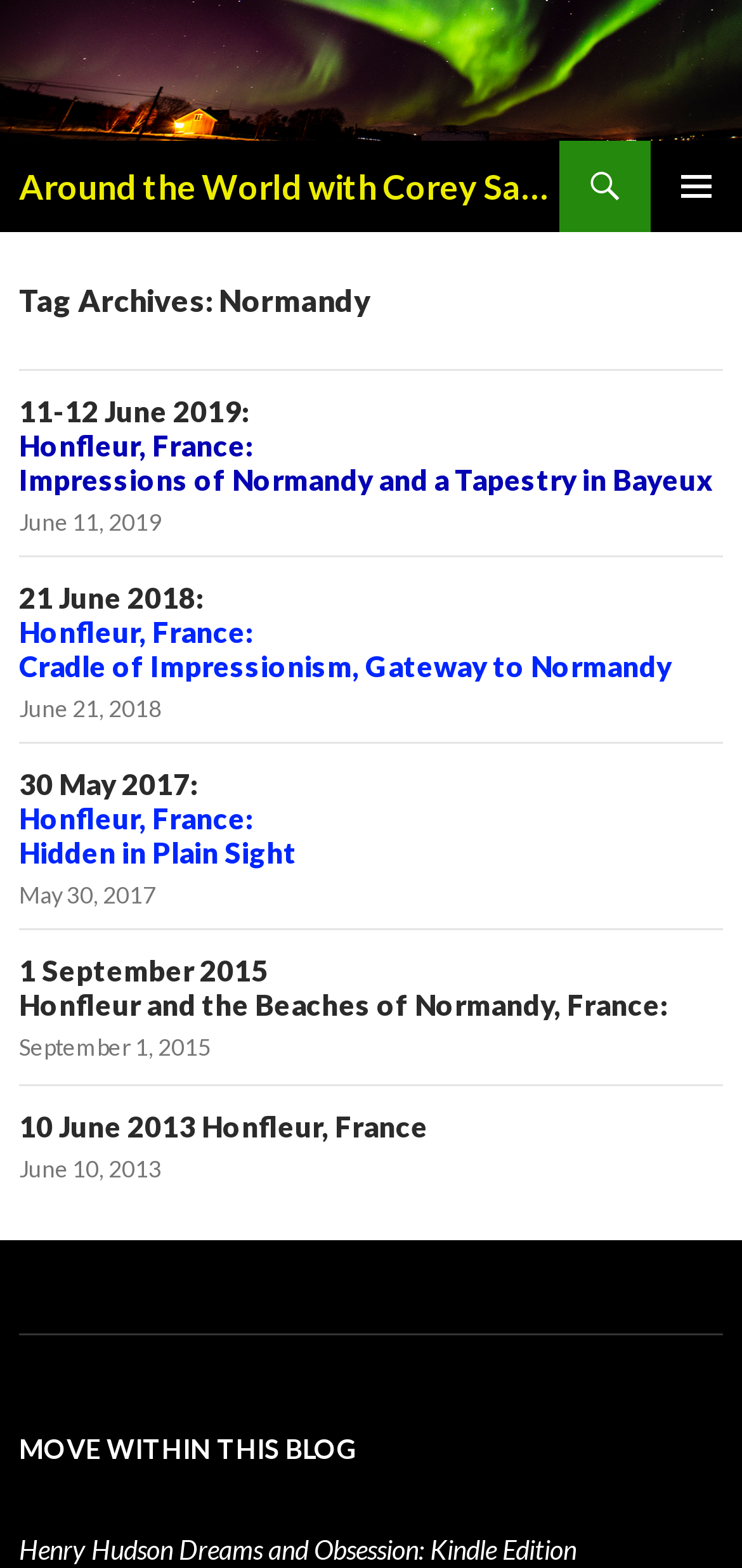What is the topic of the first article?
Answer the question with a single word or phrase, referring to the image.

Honfleur, France